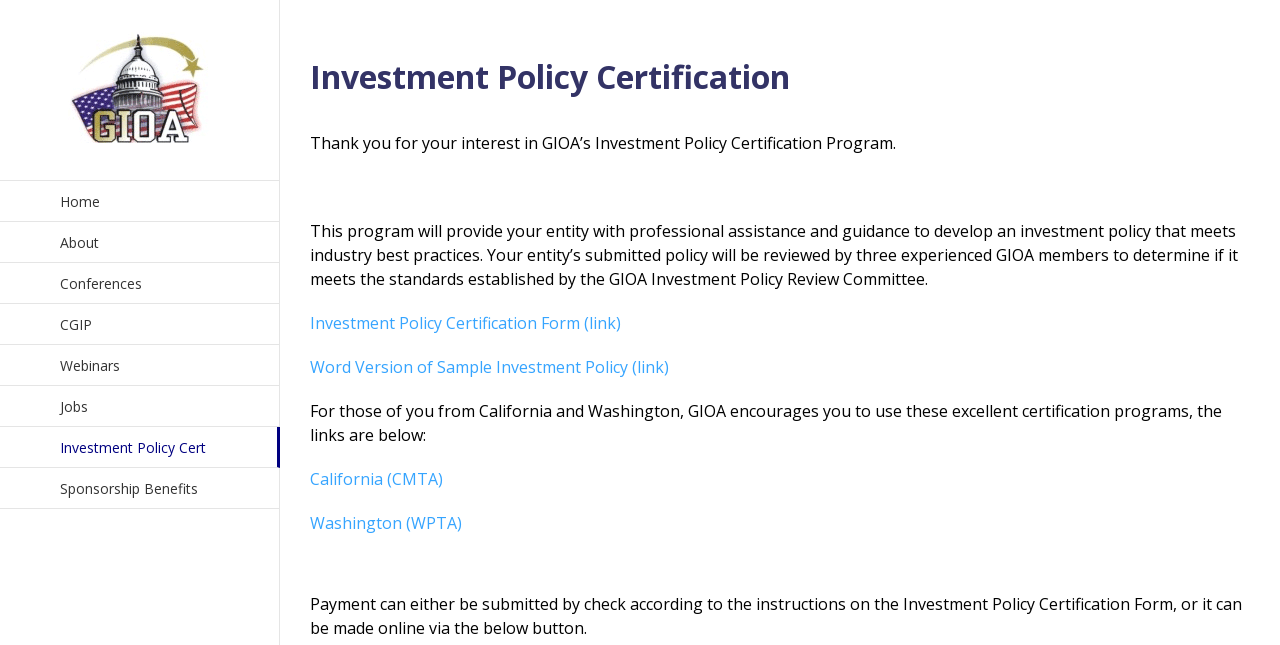Identify the bounding box coordinates of the part that should be clicked to carry out this instruction: "Click the GIOA Logo".

[0.047, 0.048, 0.172, 0.231]